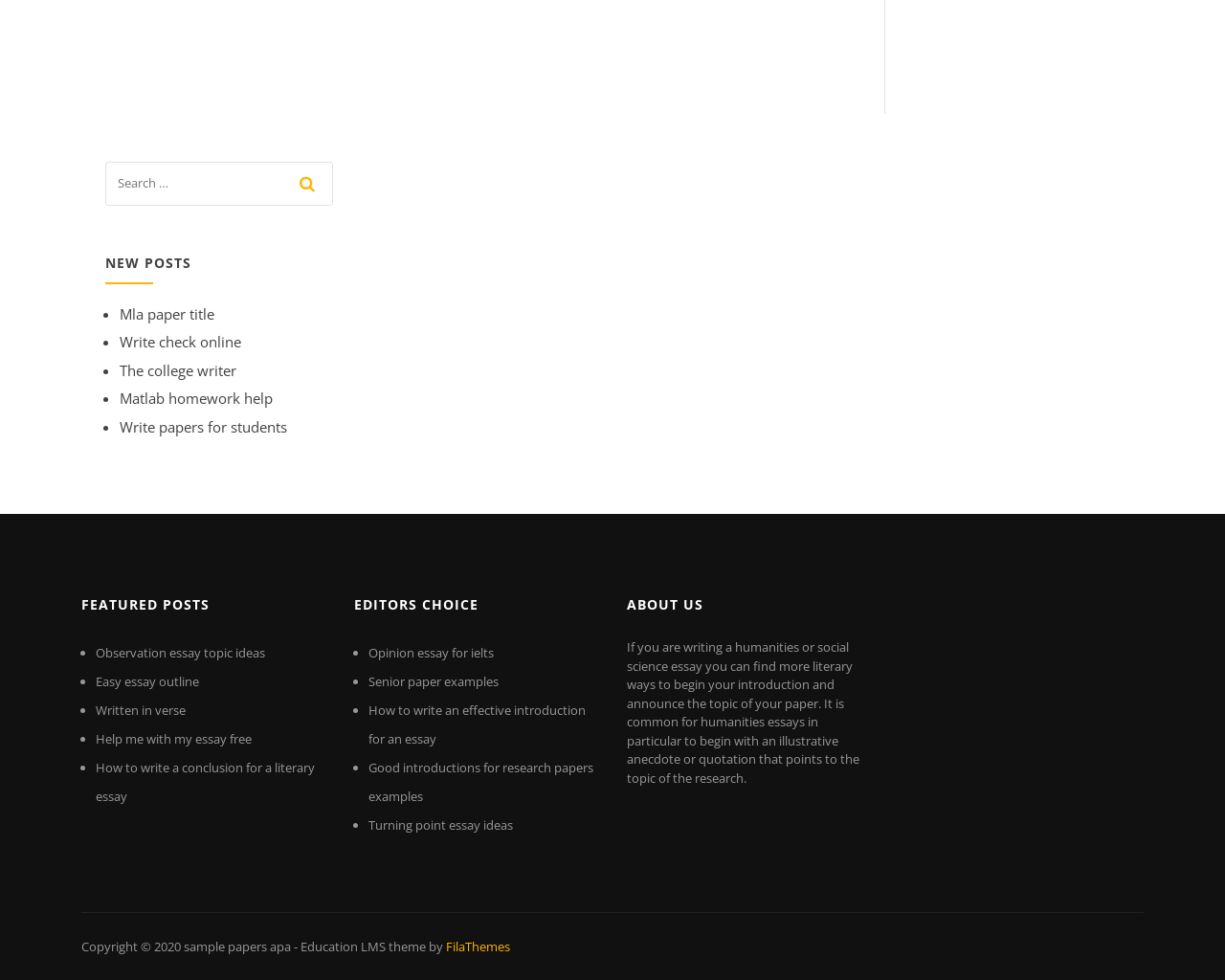Locate the bounding box coordinates of the clickable region necessary to complete the following instruction: "Visit Castohn". Provide the coordinates in the format of four float numbers between 0 and 1, i.e., [left, top, right, bottom].

None